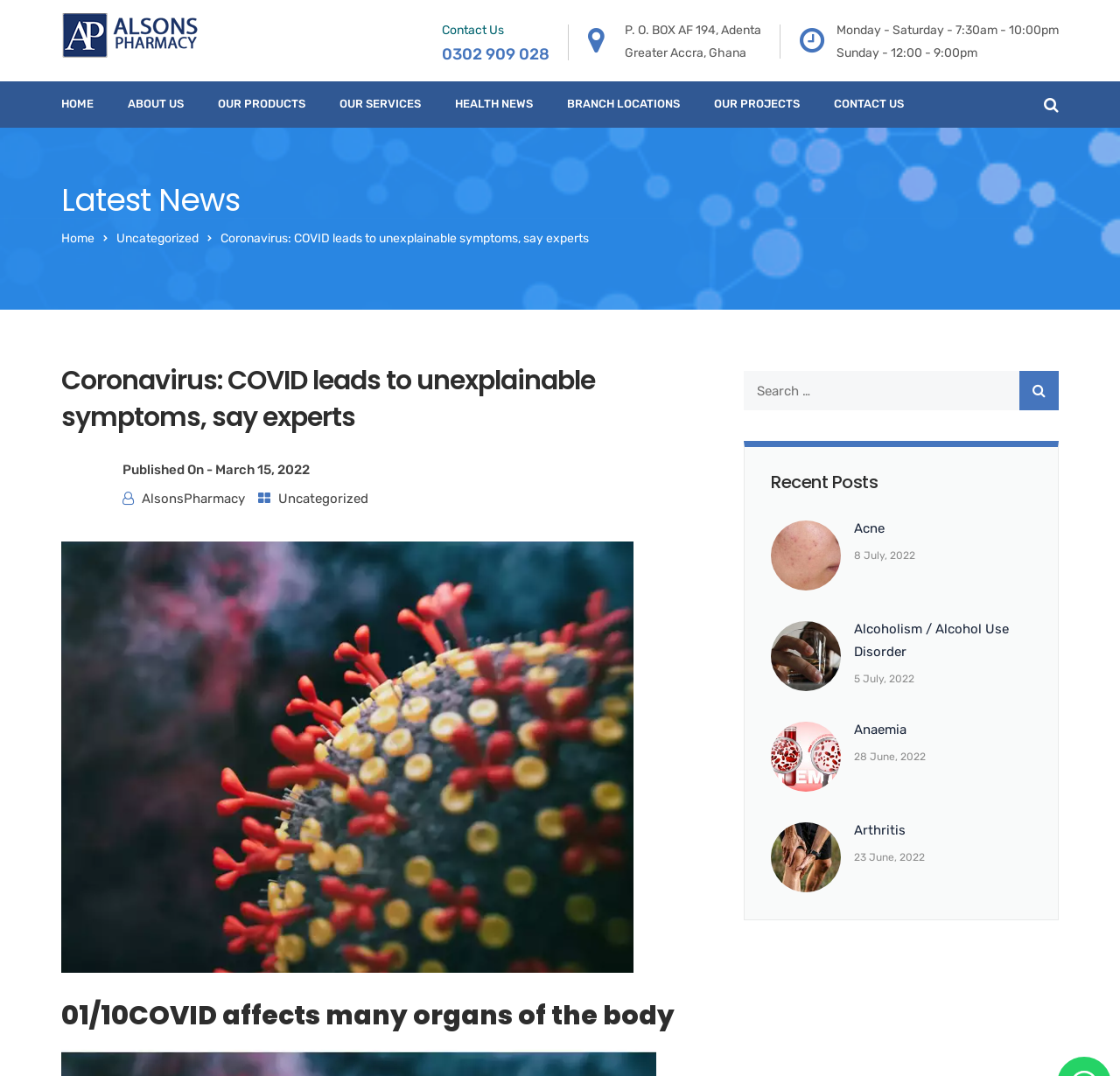Kindly provide the bounding box coordinates of the section you need to click on to fulfill the given instruction: "Search for something".

[0.664, 0.345, 0.945, 0.381]